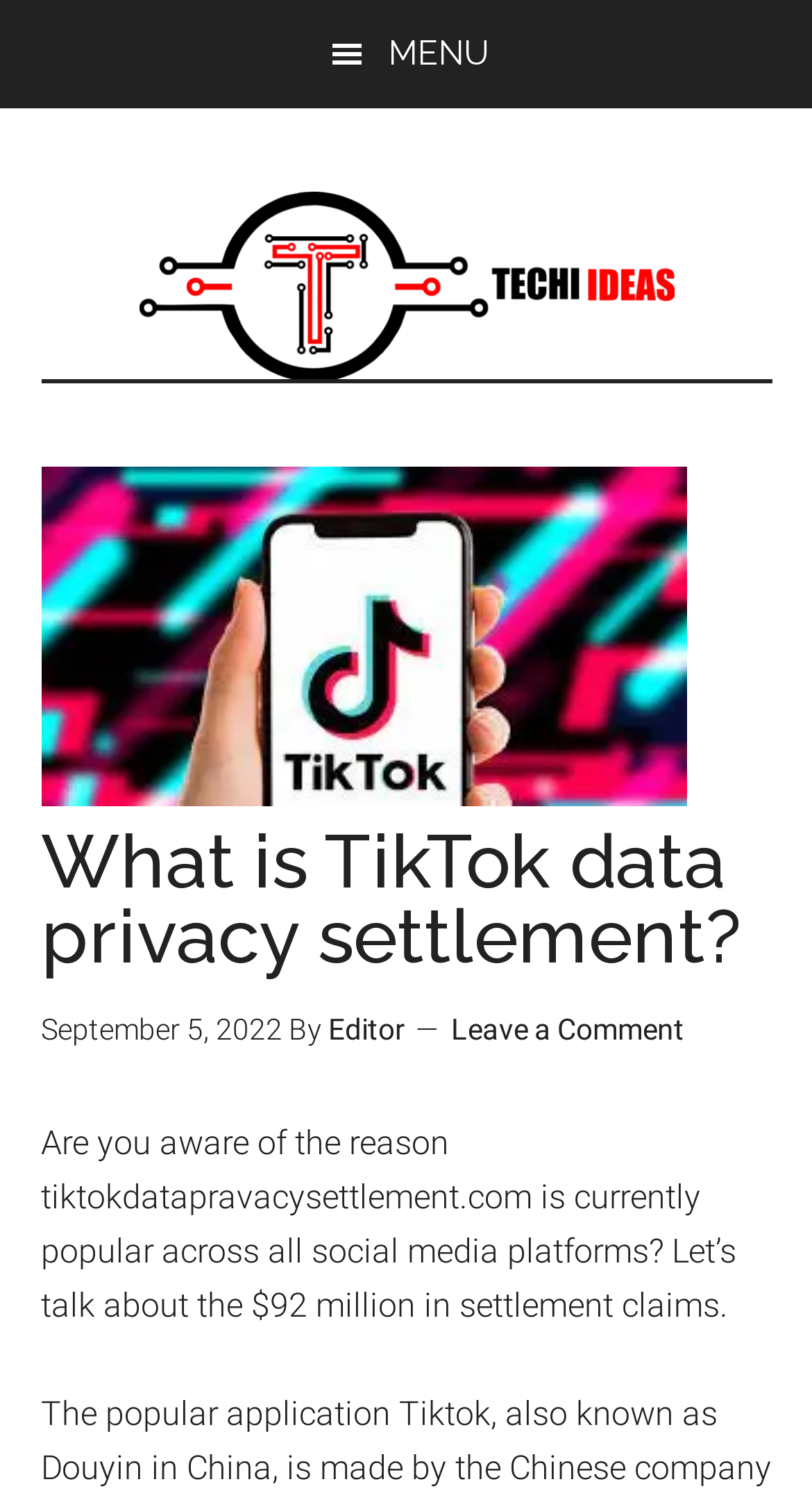Your task is to find and give the main heading text of the webpage.

What is TikTok data privacy settlement?